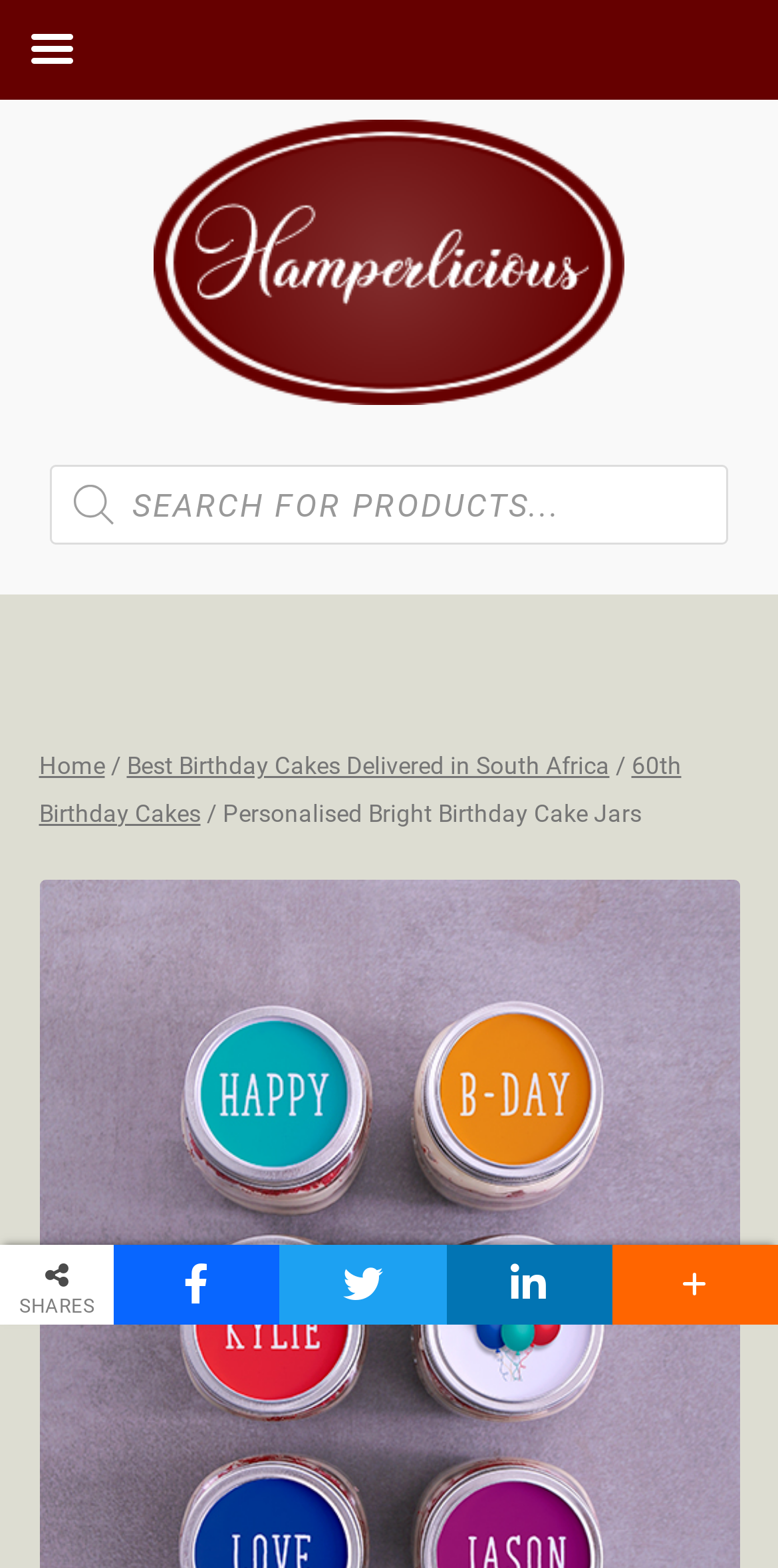Answer the following query concisely with a single word or phrase:
What is the navigation menu located at?

Top of the webpage